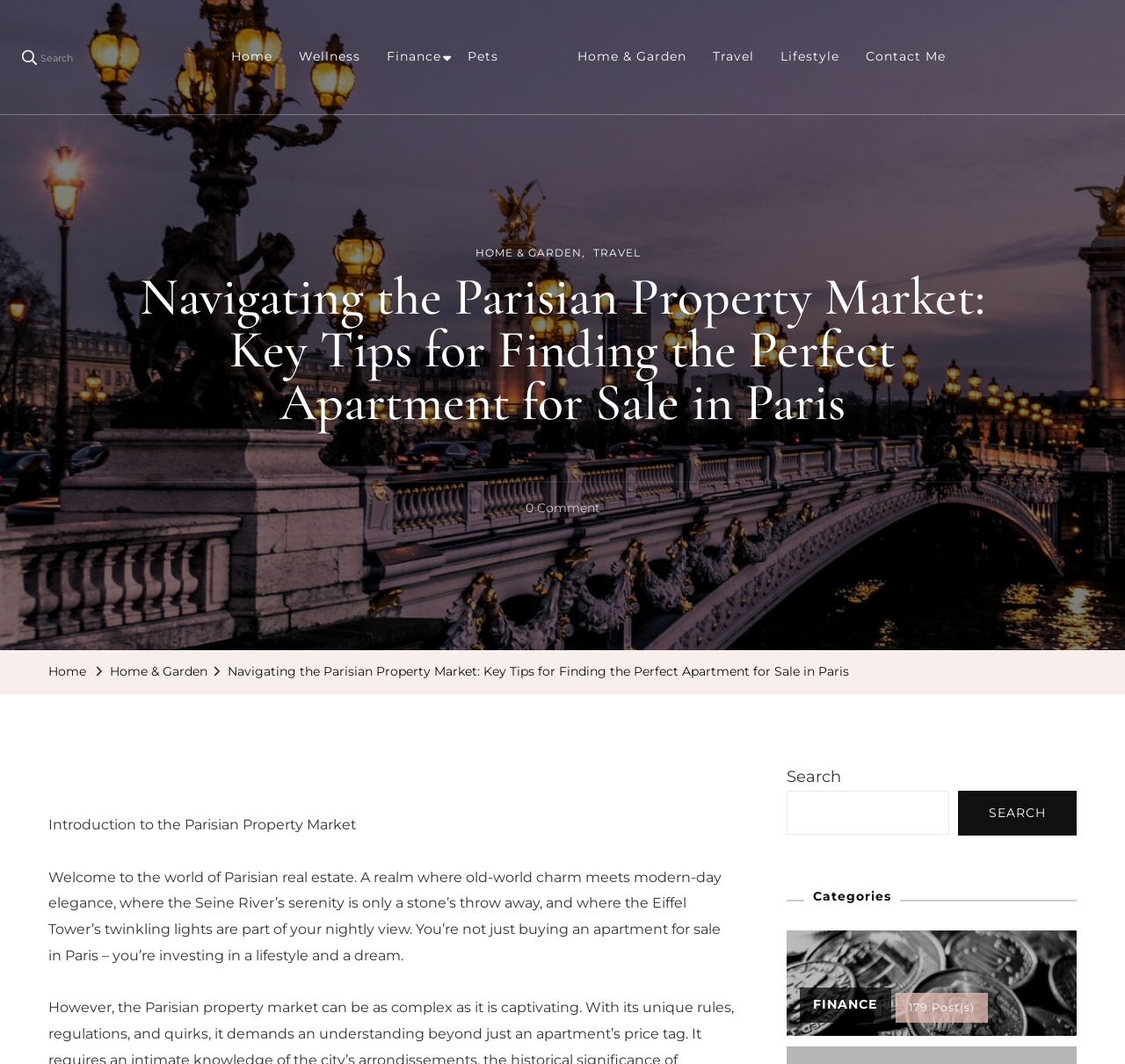How many posts are in the 'Finance' category?
Provide a well-explained and detailed answer to the question.

I found a link 'FINANCE 179 Post(s)' under the 'Categories' heading, which indicates that there are 179 posts in the 'Finance' category.